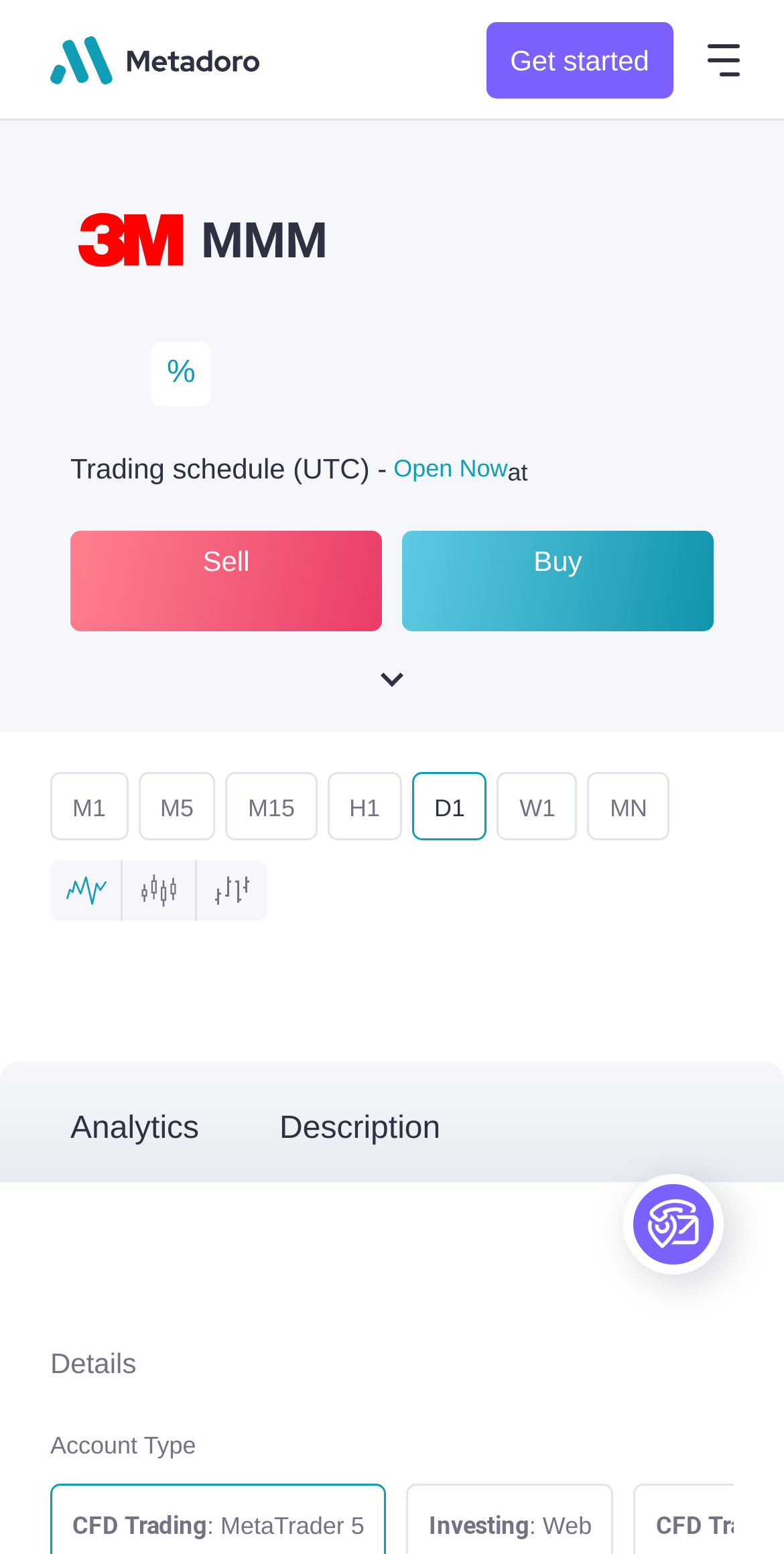Generate a comprehensive caption for the webpage you are viewing.

This webpage is about investing in CFD stock of The 3M Co. (NYSE) and provides various tools and information for traders. At the top, there is a stock chart with a link and an image. Below the chart, there are two buttons: "Get started" and a menu button. 

To the right of the chart, there is an image with the company's ticker symbol "MMM" and a heading with the same text. Below the heading, there is a section with a formula for calculating a percentage change, accompanied by a "%" symbol. 

Further down, there is a section with trading schedule information, including the time zone "UTC" and a notice that the market is "Open Now". This section is flanked by two links: "Sell" on the left and "Buy" on the right.

Below the trading schedule section, there are several buttons for selecting different time frames for the stock chart, ranging from 1 minute to 1 month. 

To the right of the time frame buttons, there are three buttons with icons, which are not explicitly labeled. Below these buttons, there are two more buttons: "Analytics" and "Description". 

At the bottom of the page, there are several sections with static text, including "Details", "Account Type", and "CFD Trading" with a description of the trading platform "MetaTrader 5". There is also a section about "Investing" with a description of the platform as "Web". Finally, there is a link with an image at the very bottom of the page.